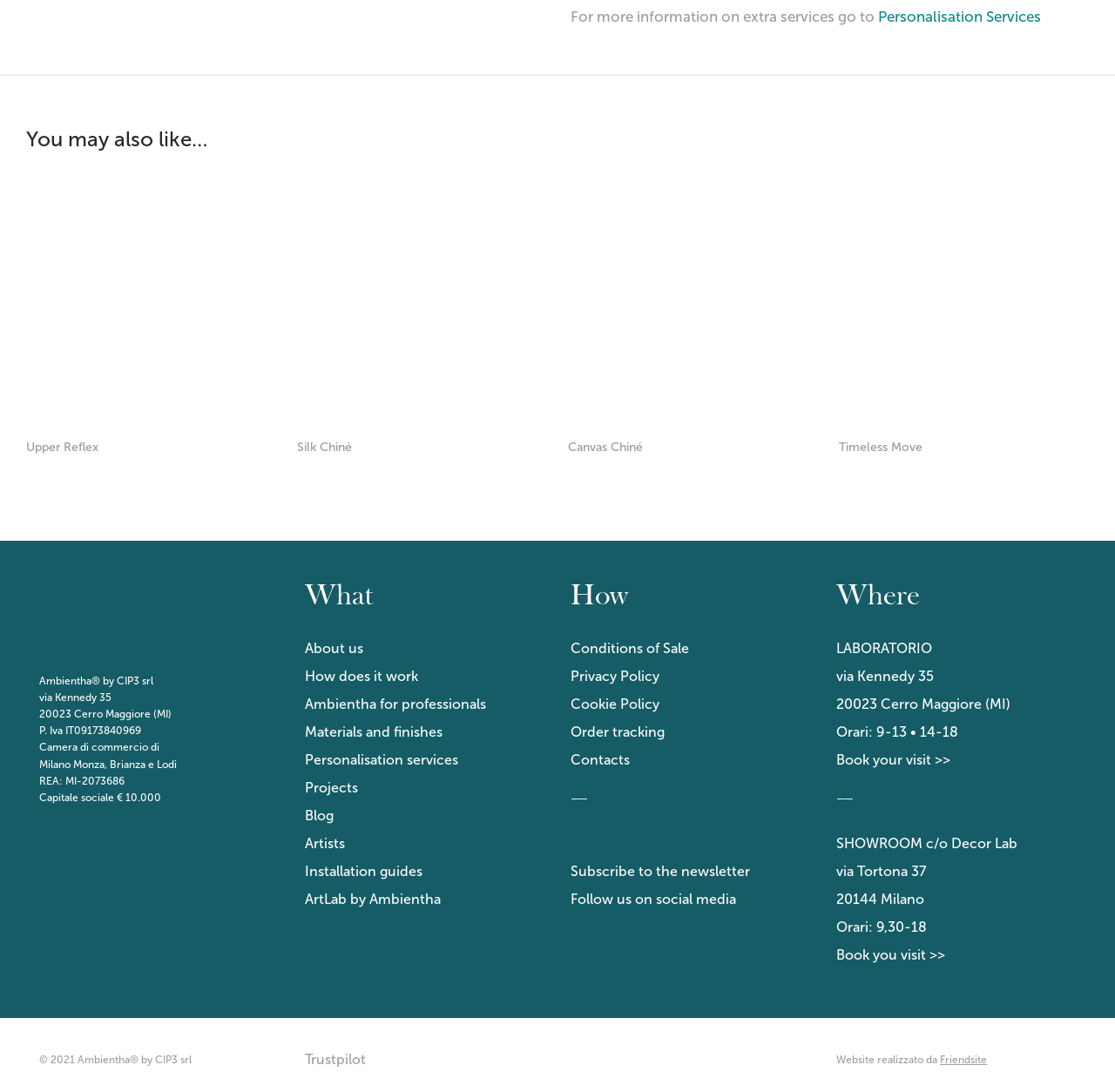Determine the bounding box coordinates of the section I need to click to execute the following instruction: "Follow Ambientha on Facebook". Provide the coordinates as four float numbers between 0 and 1, i.e., [left, top, right, bottom].

[0.512, 0.856, 0.535, 0.88]